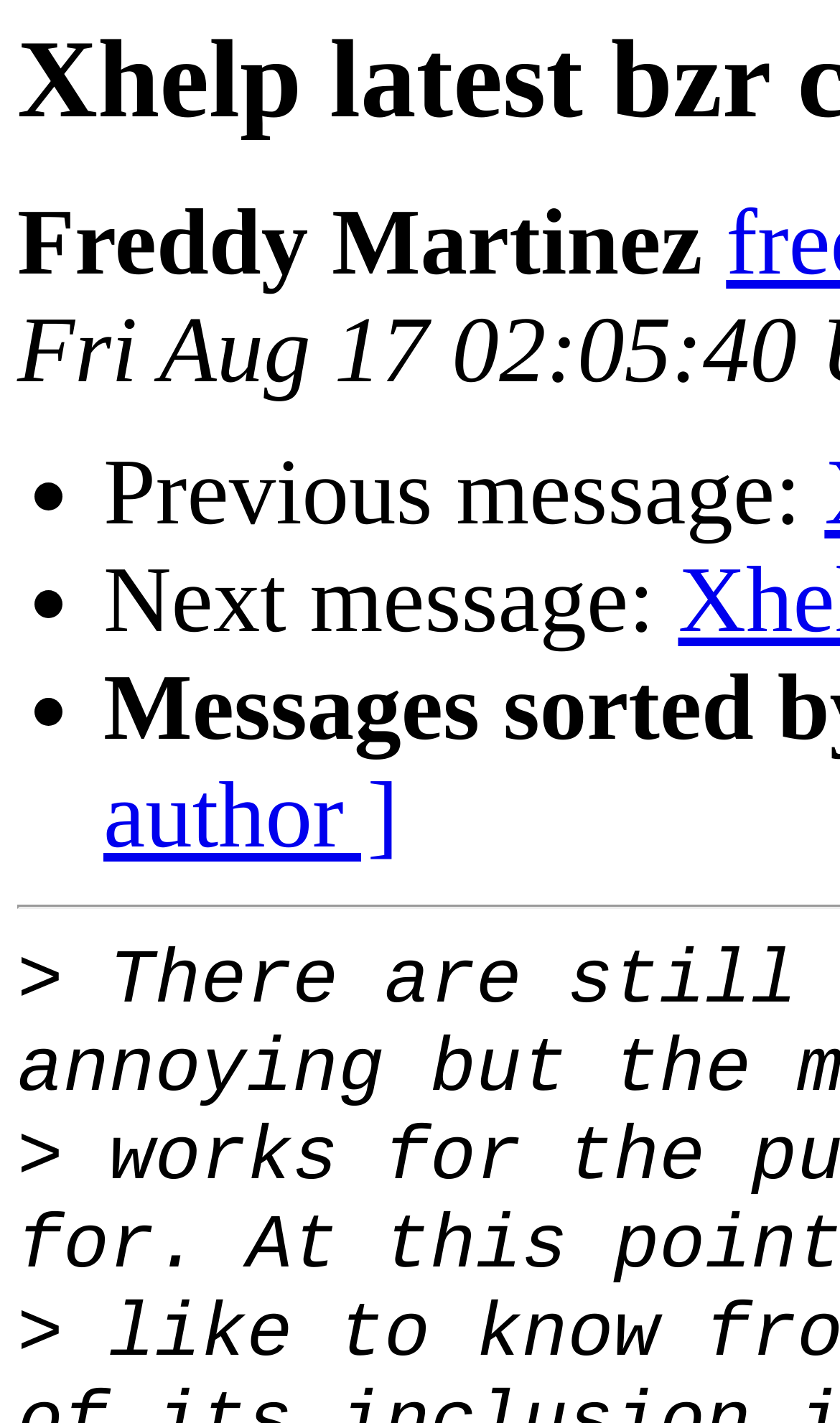Find and extract the text of the primary heading on the webpage.

Xhelp latest bzr commits